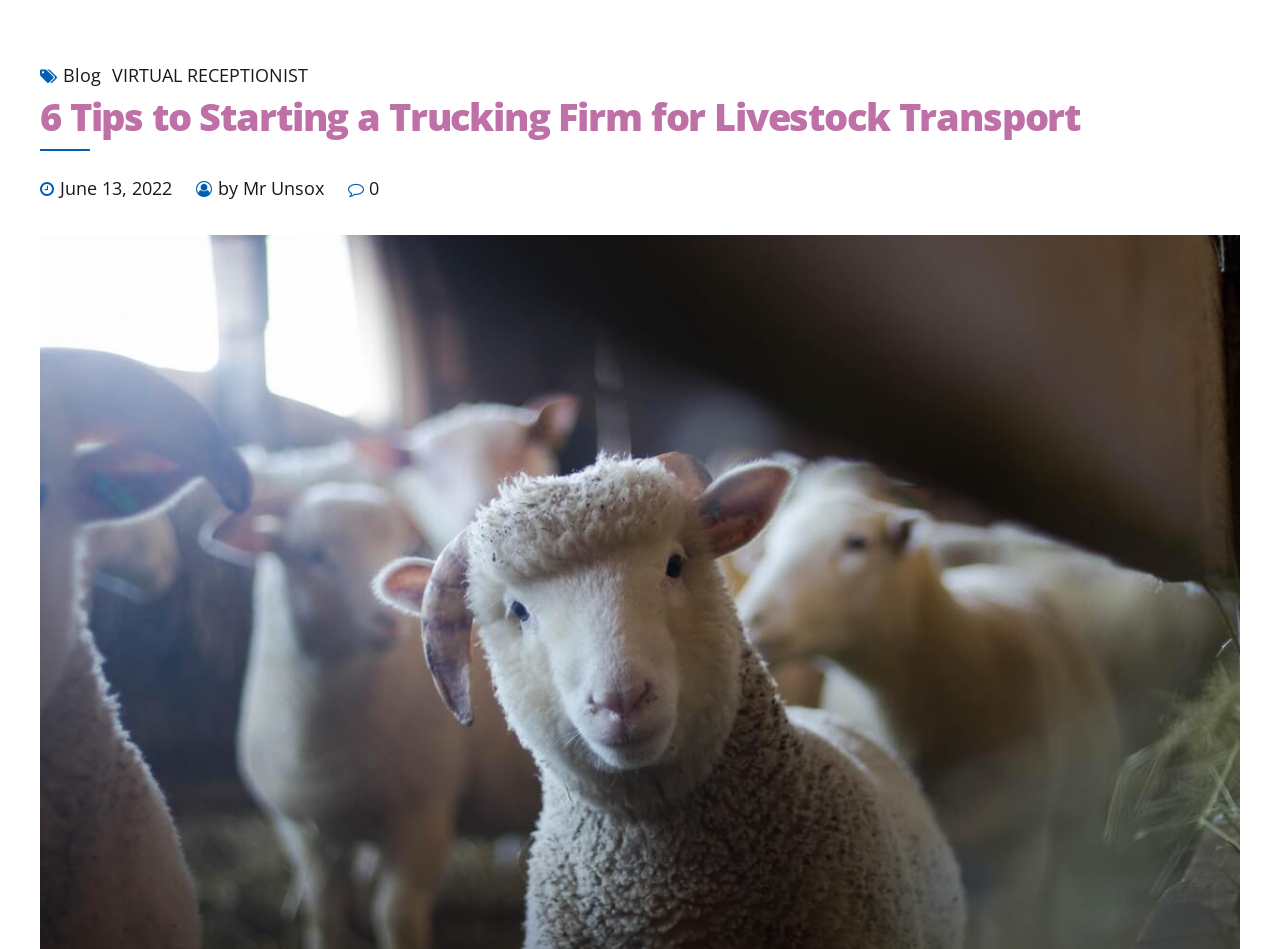How many tips are provided in the article?
Using the image, provide a concise answer in one word or a short phrase.

6